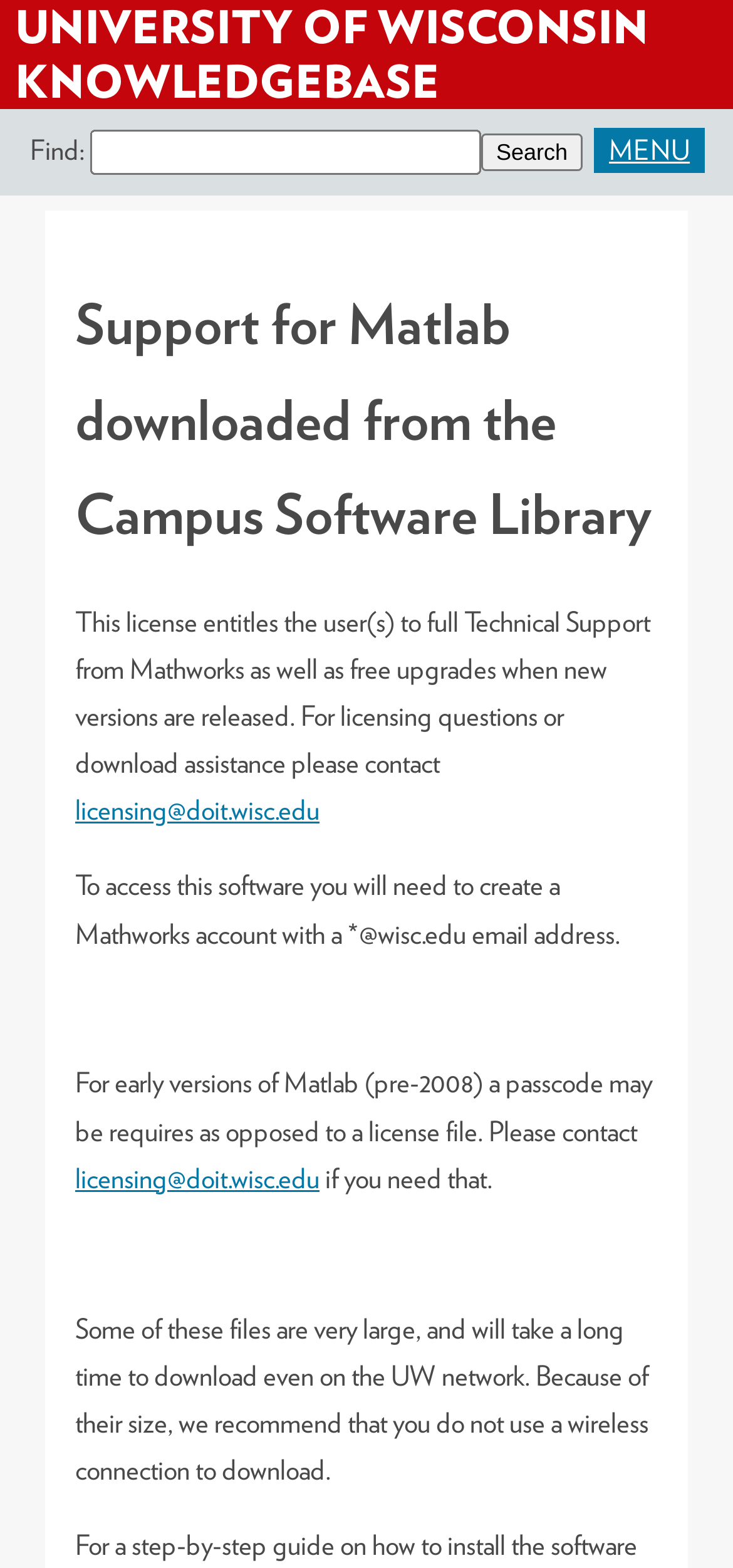Predict the bounding box coordinates of the UI element that matches this description: "parent_node: Find: MENU value="Search"". The coordinates should be in the format [left, top, right, bottom] with each value between 0 and 1.

[0.656, 0.085, 0.795, 0.109]